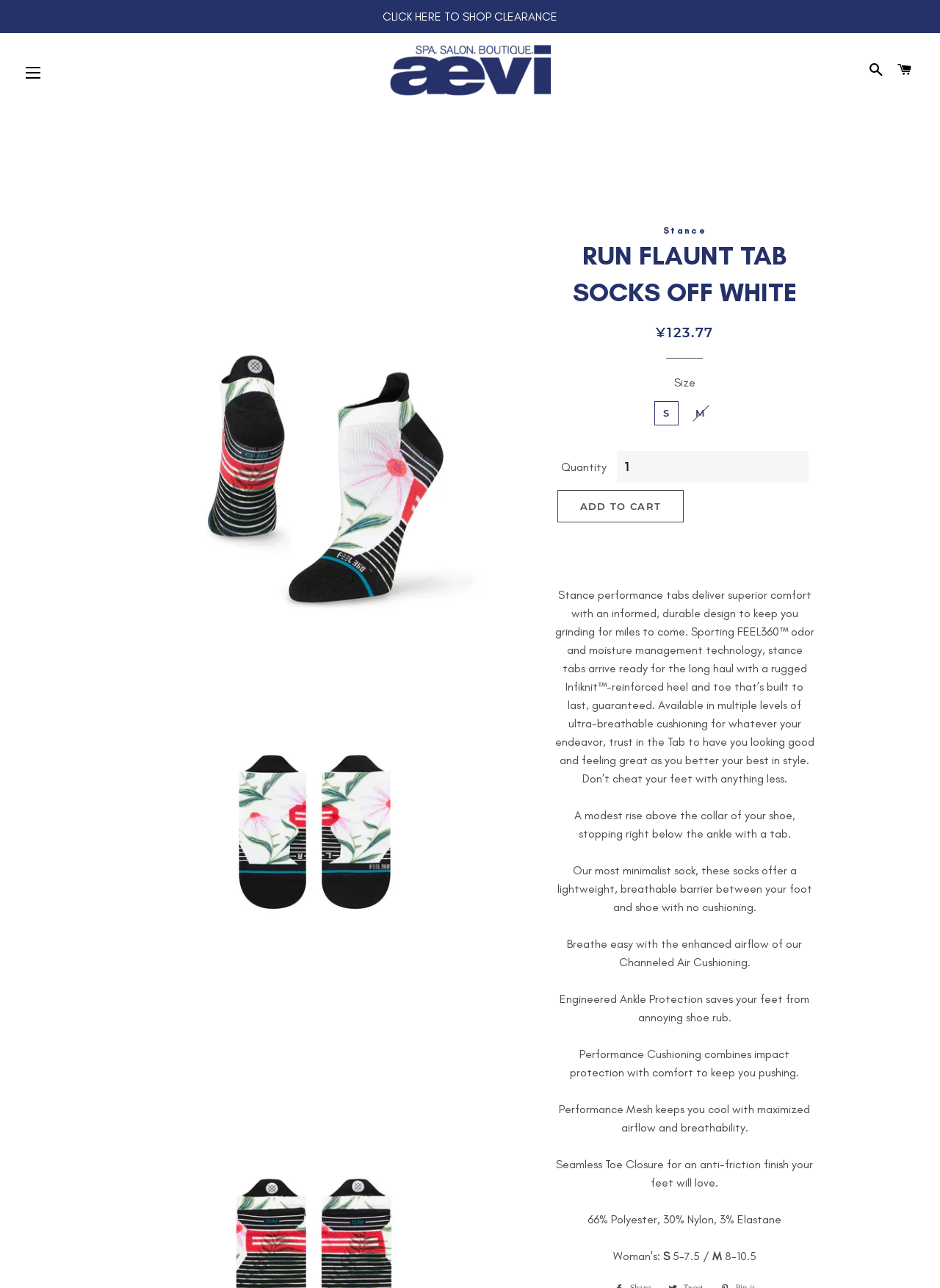Illustrate the webpage with a detailed description.

This webpage is an e-commerce product page for the "RUN Flaunt Tab Socks Off White" from Aevi Spa Salon Boutique. At the top, there is a navigation bar with links to "CLICK HERE TO SHOP CLEARANCE", "Aevi Spa Salon Boutique", "SEARCH", and "CART". Below the navigation bar, there is a large image of the socks, followed by a heading that reads "Stance" and a subheading that reads "RUN FLAUNT TAB SOCKS OFF WHITE".

To the right of the headings, there is a section displaying the product's price, "¥123.77", with a label "Regular price" above it. Below the price, there is a separator line, followed by a section for selecting the product's size, with radio buttons for "S" and "M" sizes. Next to the size selection, there is a section for selecting the quantity, with a spin button.

Below the size and quantity selection, there is a prominent "ADD TO CART" button. Following the button, there is a detailed product description that spans multiple paragraphs, highlighting the features and benefits of the socks, including their comfort, durability, and moisture management technology.

Further down the page, there are several short paragraphs that describe the product's features, such as its minimalist design, breathable cushioning, ankle protection, and seamless toe closure. The page also lists the product's material composition, "66% Polyester, 30% Nylon, 3% Elastane", and provides size charts for different foot lengths.